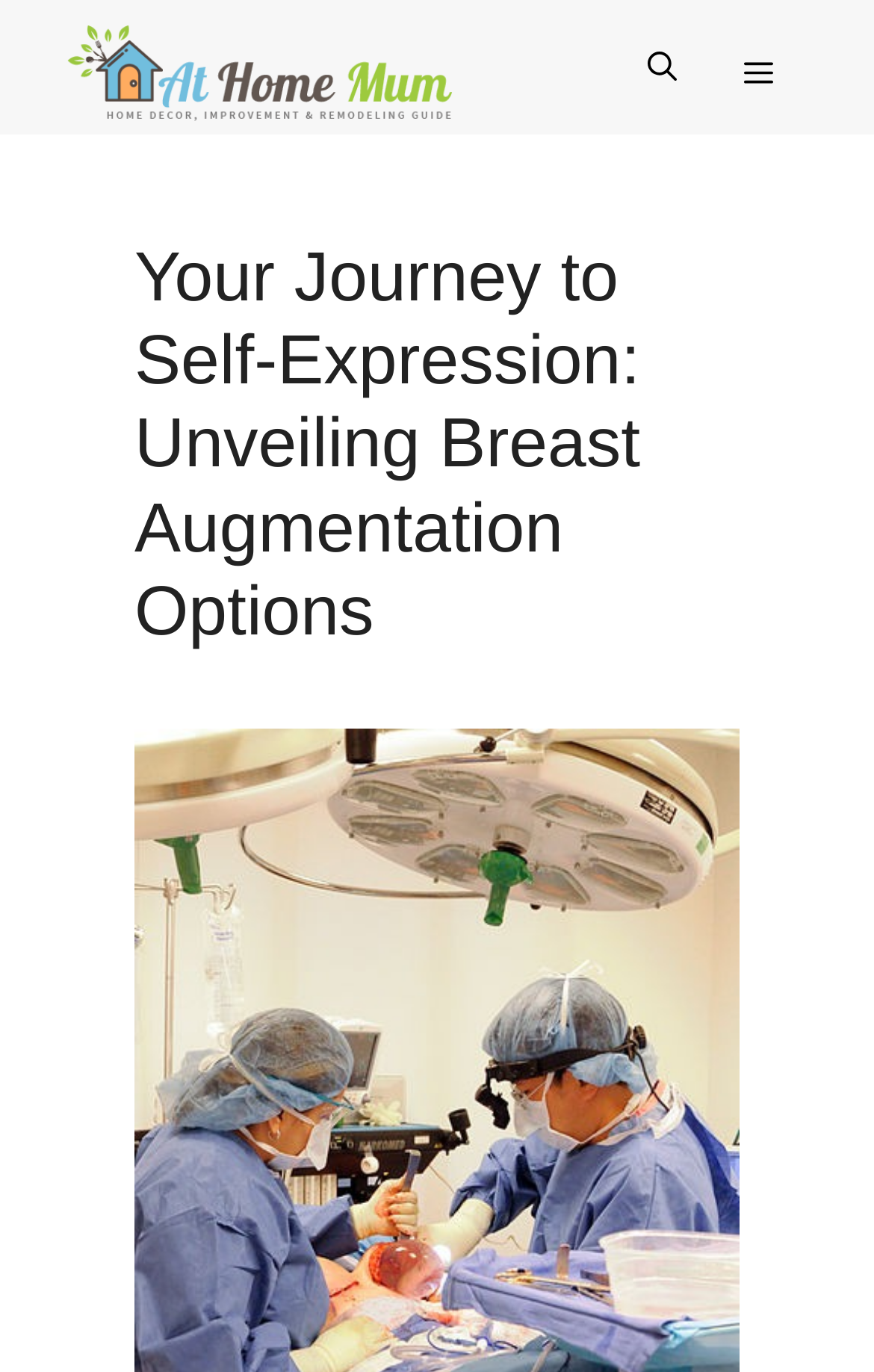Bounding box coordinates are to be given in the format (top-left x, top-left y, bottom-right x, bottom-right y). All values must be floating point numbers between 0 and 1. Provide the bounding box coordinate for the UI element described as: Skip to content

None